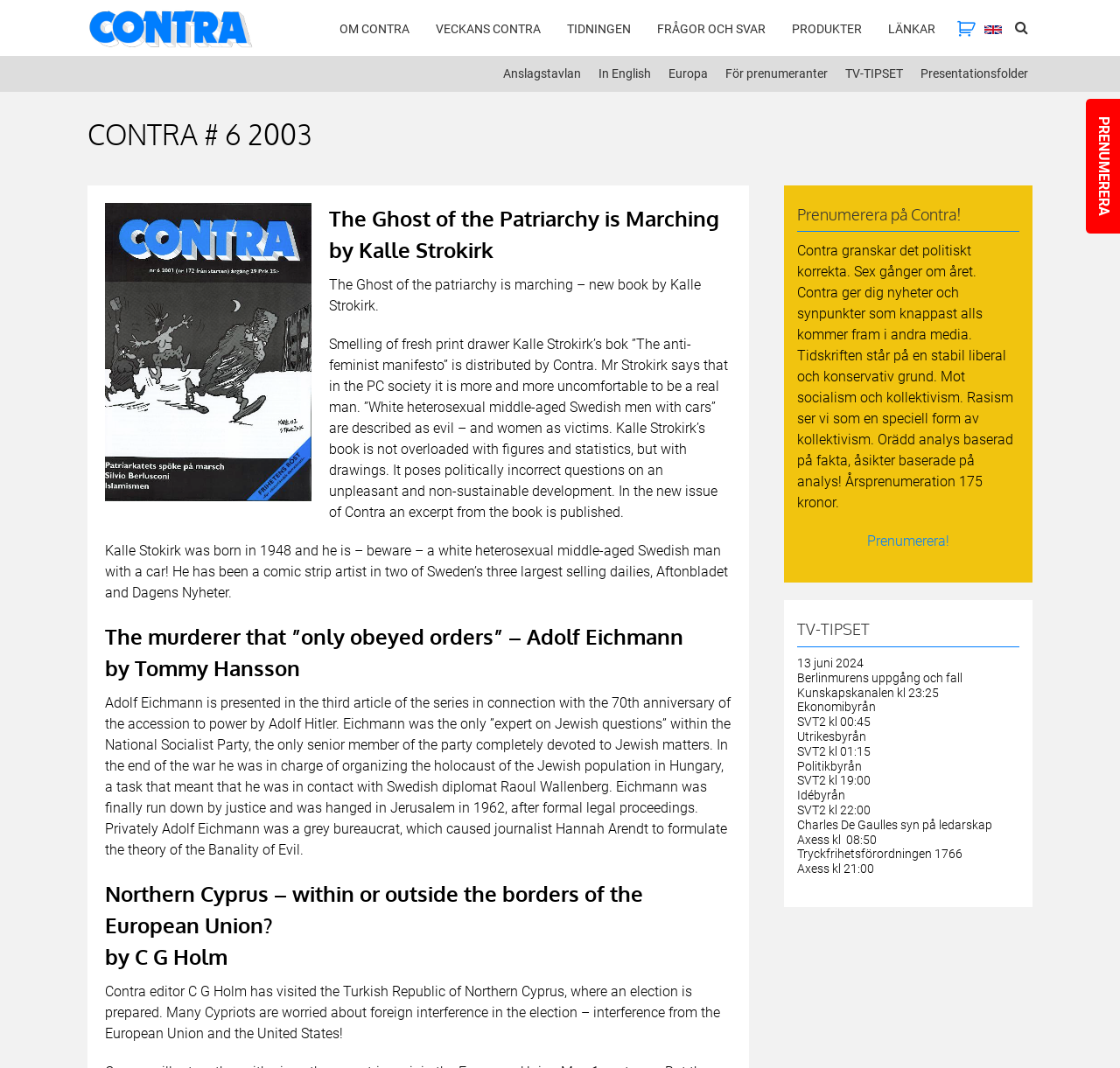Please respond to the question with a concise word or phrase:
What is the name of the editor of Contra?

C G Holm